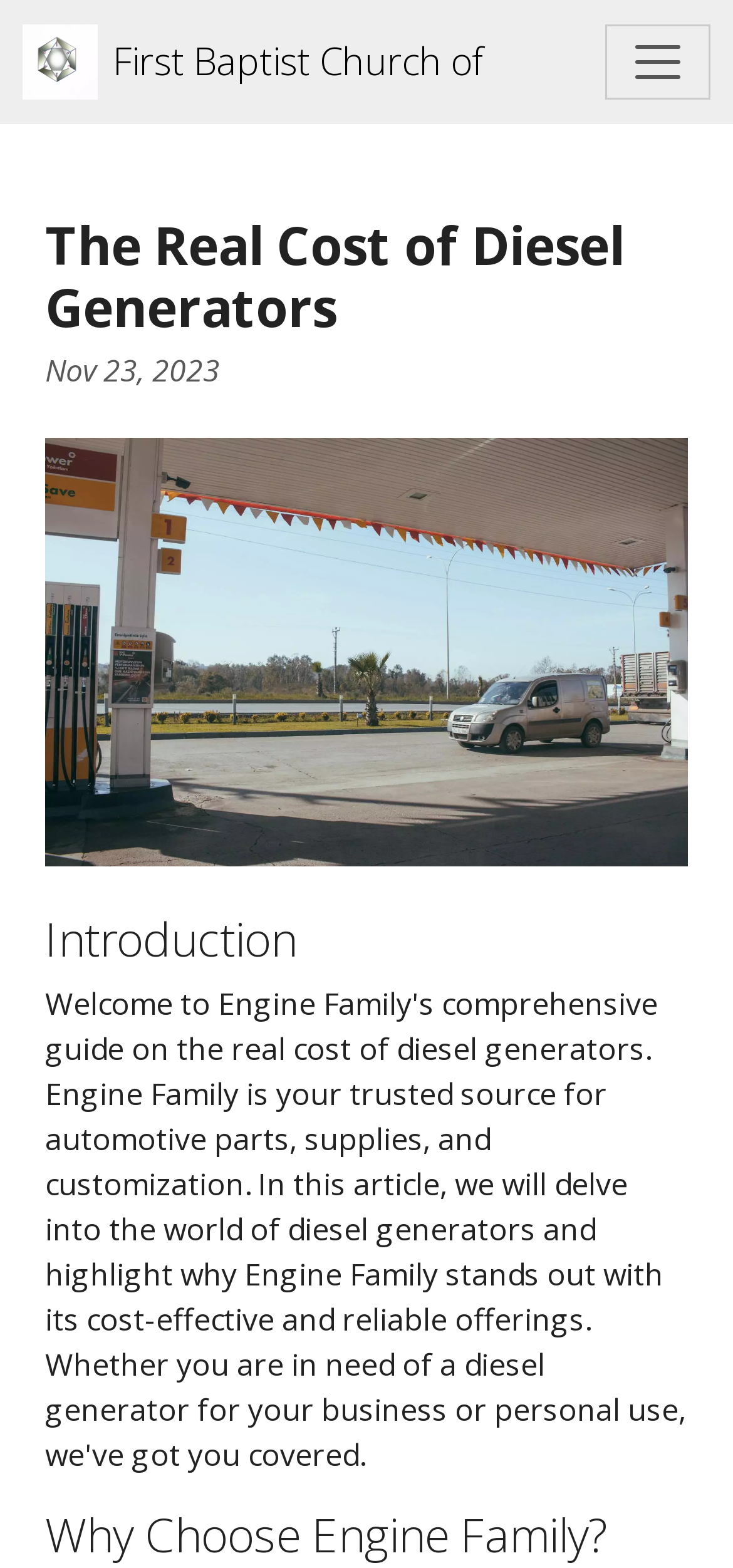How many sections are there below the HeaderAsNonLandmark section?
Based on the image, answer the question in a detailed manner.

I counted the number of sections below the HeaderAsNonLandmark section, which are the figure section, the 'Introduction' section, and the 'Why Choose Engine Family?' section. There are three sections in total.